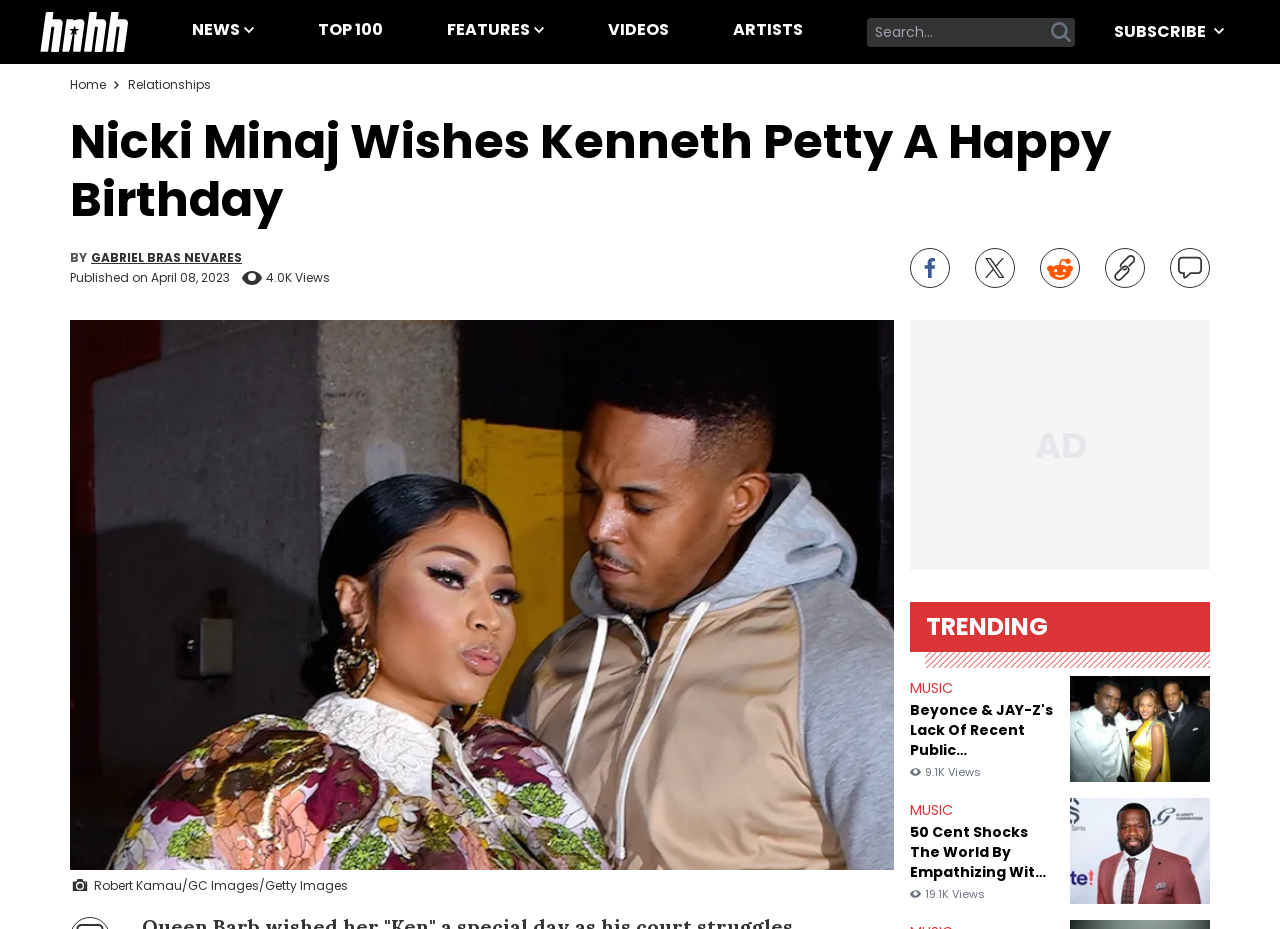Show the bounding box coordinates for the element that needs to be clicked to execute the following instruction: "Share on Facebook". Provide the coordinates in the form of four float numbers between 0 and 1, i.e., [left, top, right, bottom].

[0.719, 0.278, 0.734, 0.299]